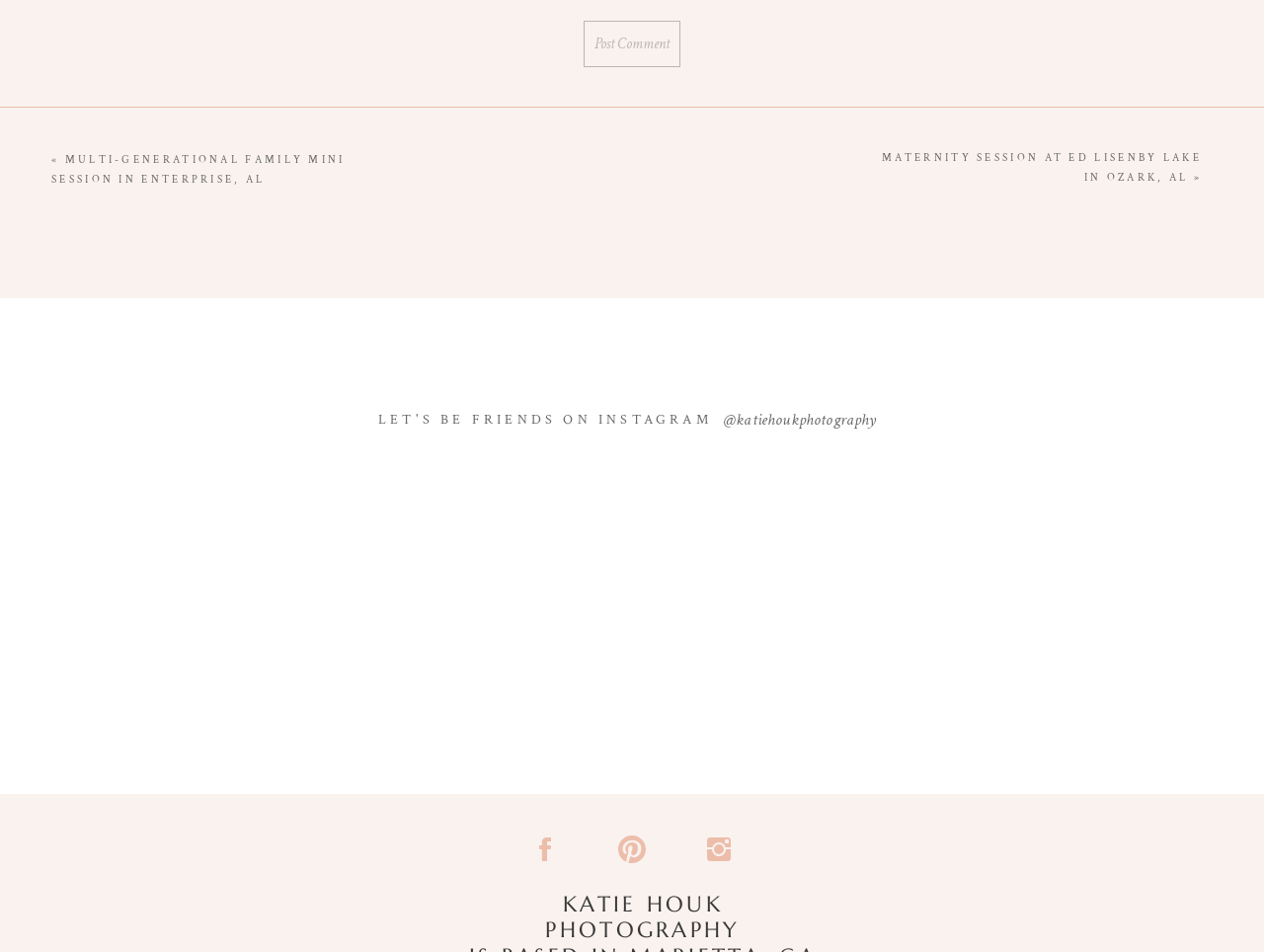What is the purpose of the button 'Post Comment'?
Using the visual information, respond with a single word or phrase.

To post a comment